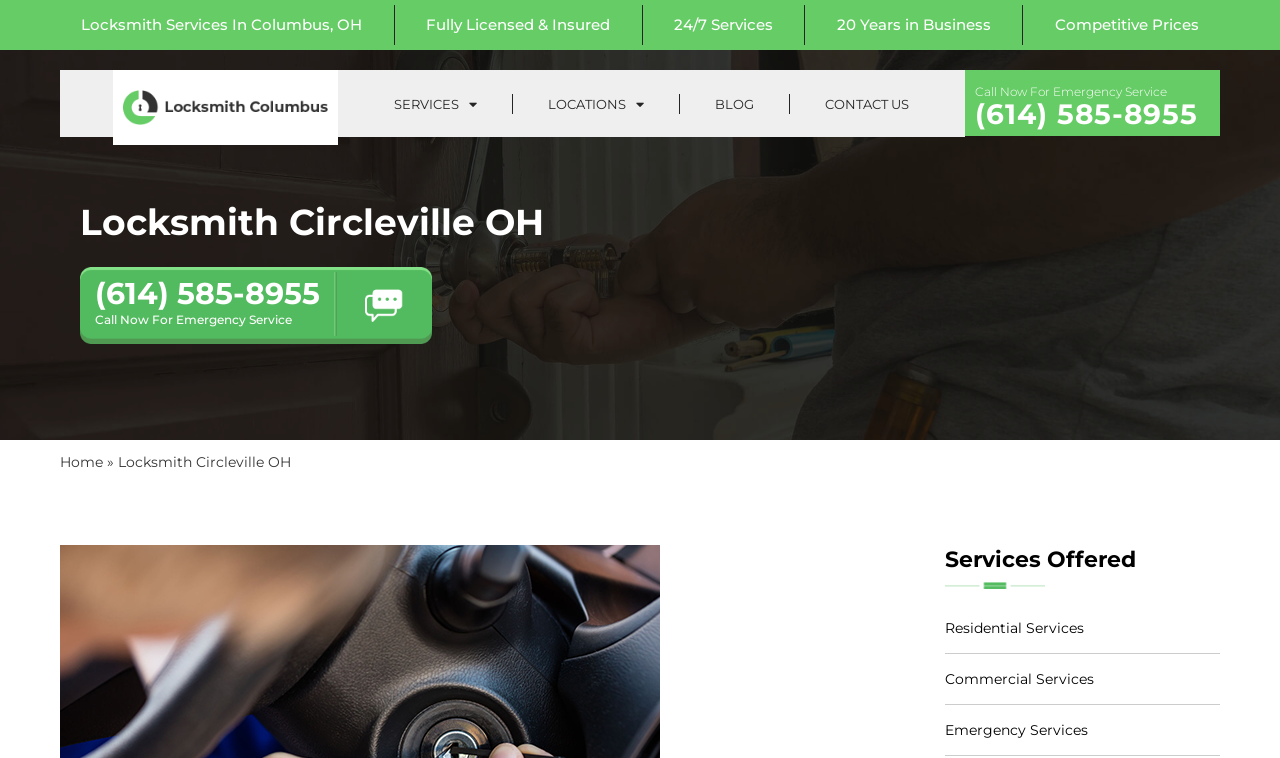Determine the main heading of the webpage and generate its text.

Locksmith Circleville OH